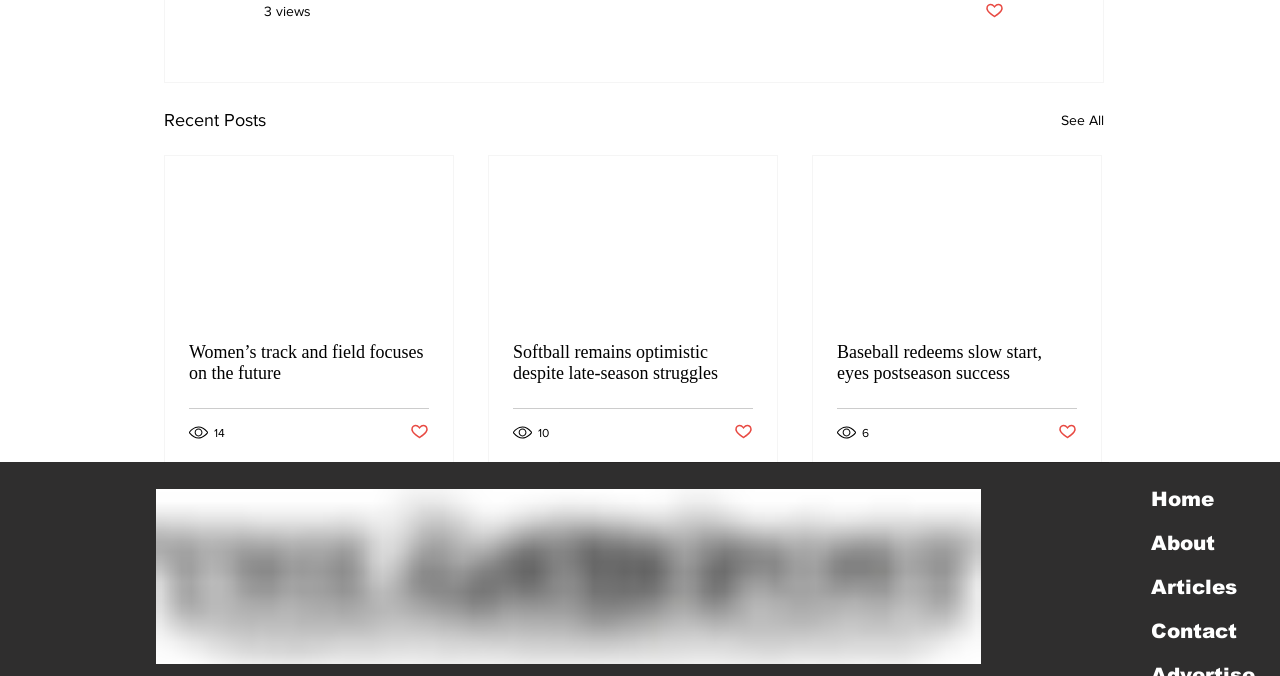Please identify the bounding box coordinates of the area I need to click to accomplish the following instruction: "View the 'Recent Posts'".

[0.128, 0.156, 0.208, 0.199]